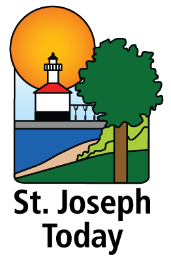What is the purpose of 'St. Joseph Today'?
Answer the question with just one word or phrase using the image.

Promoting events and activities